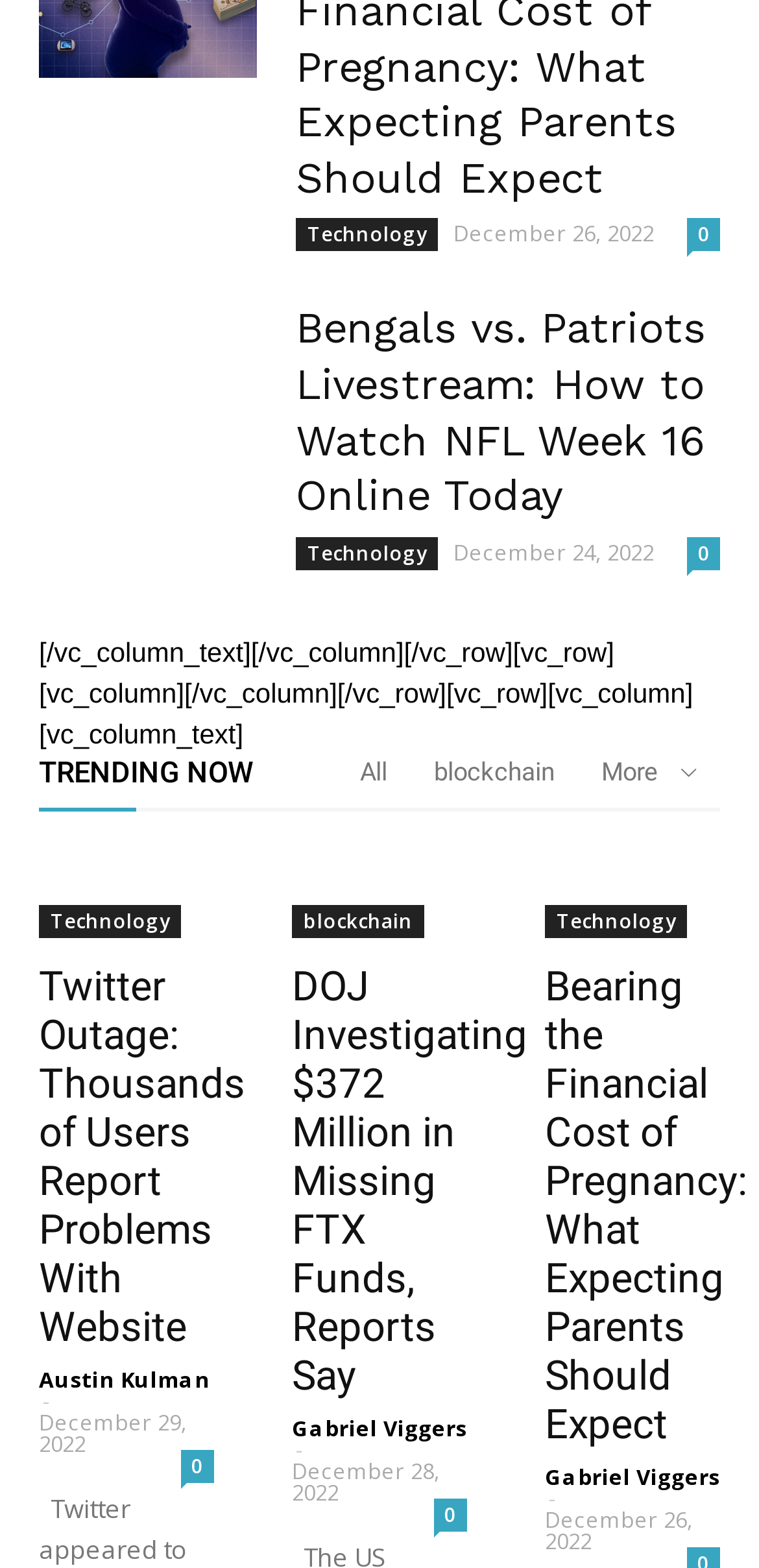Please use the details from the image to answer the following question comprehensively:
What is the date of the latest article?

I looked for the most recent time element, which is located at the top of the webpage. The corresponding StaticText element has the value 'December 29, 2022', so this is the date of the latest article.